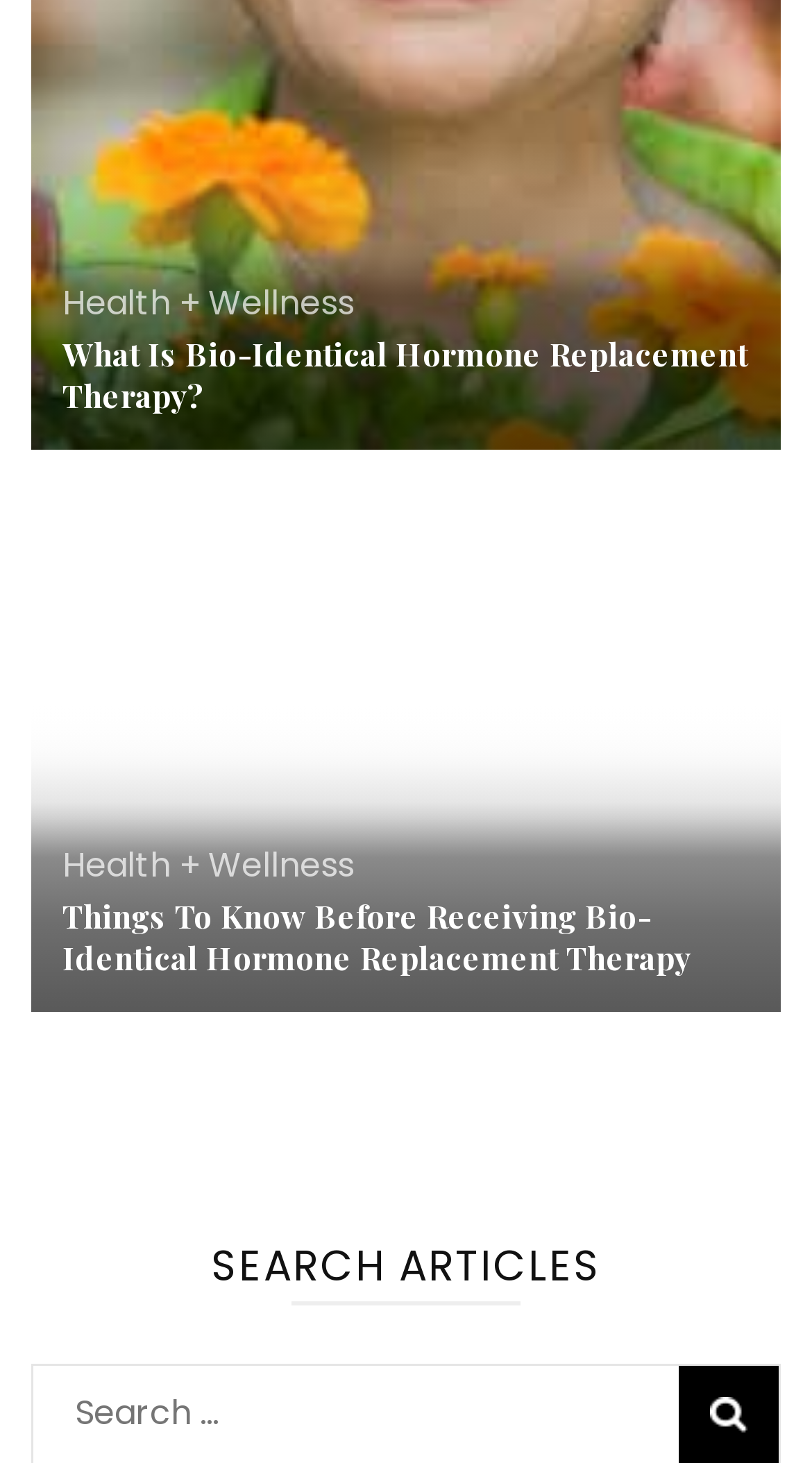What is the relationship between the two 'Health + Wellness' links?
Using the visual information from the image, give a one-word or short-phrase answer.

They are duplicates